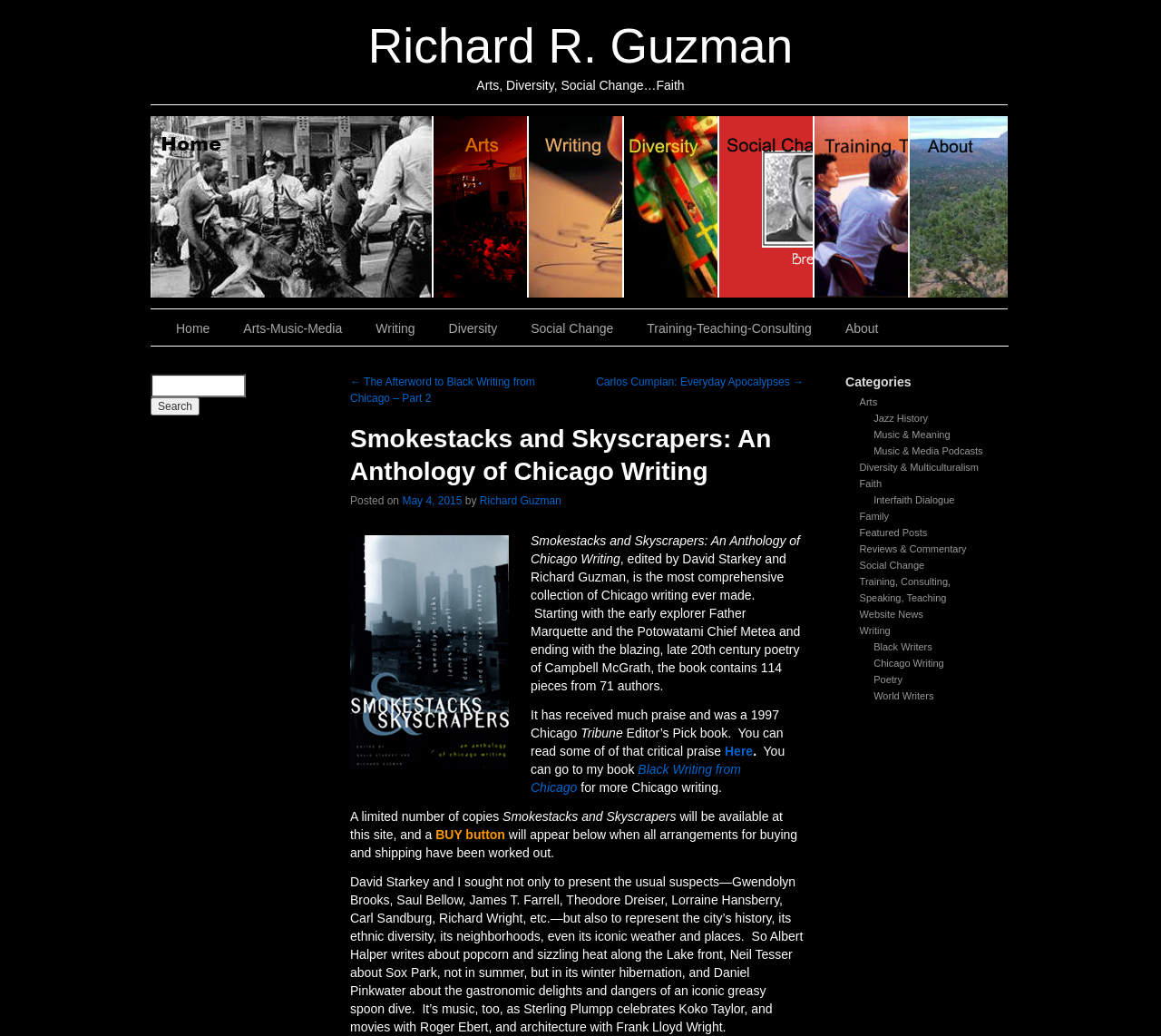Specify the bounding box coordinates of the element's region that should be clicked to achieve the following instruction: "Explore the Categories". The bounding box coordinates consist of four float numbers between 0 and 1, in the format [left, top, right, bottom].

[0.728, 0.361, 0.87, 0.695]